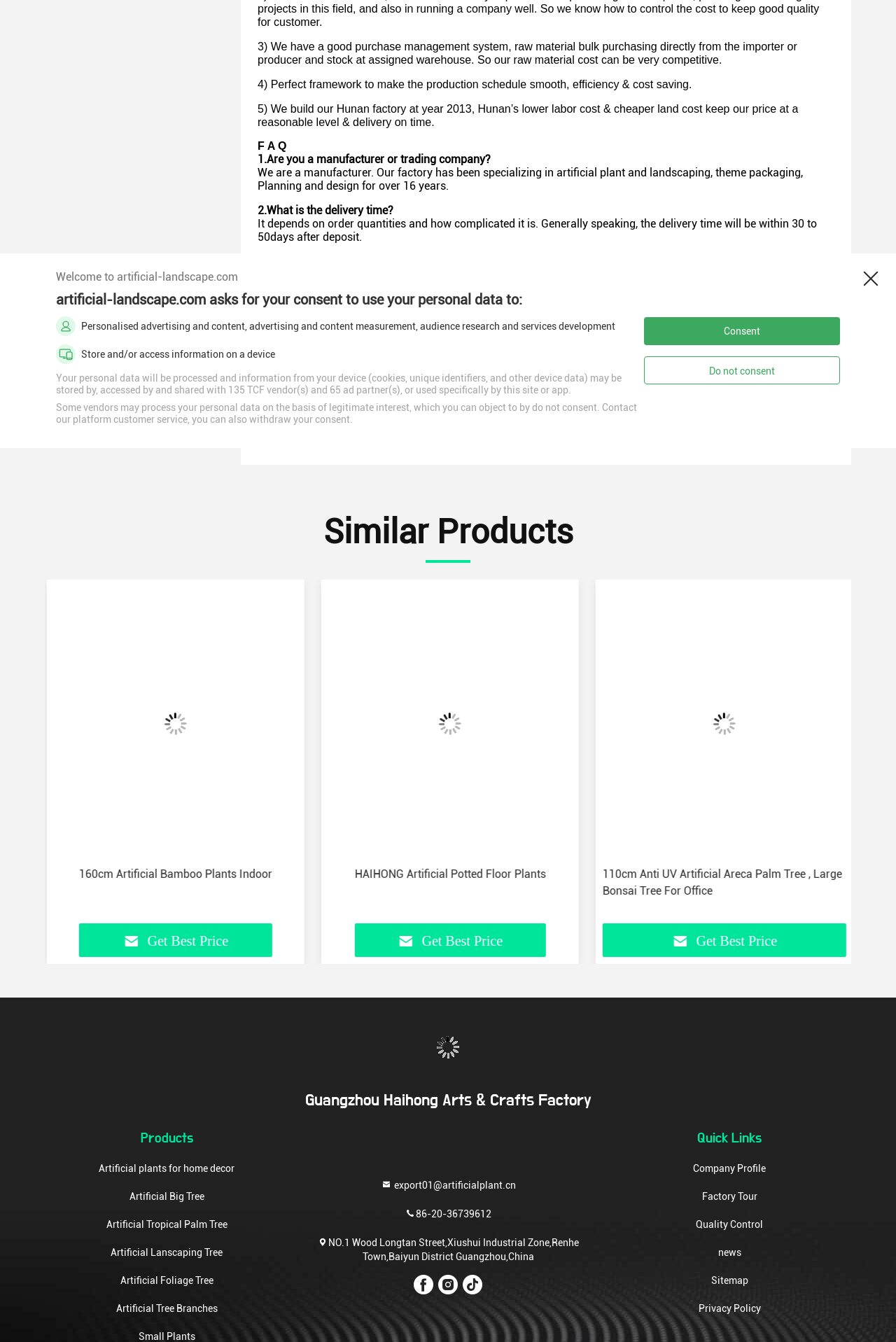Can you identify the bounding box coordinates of the clickable region needed to carry out this instruction: 'Get Best Price for '160cm Artificial Bamboo Plants Indoor''? The coordinates should be four float numbers within the range of 0 to 1, stated as [left, top, right, bottom].

[0.162, 0.696, 0.253, 0.707]